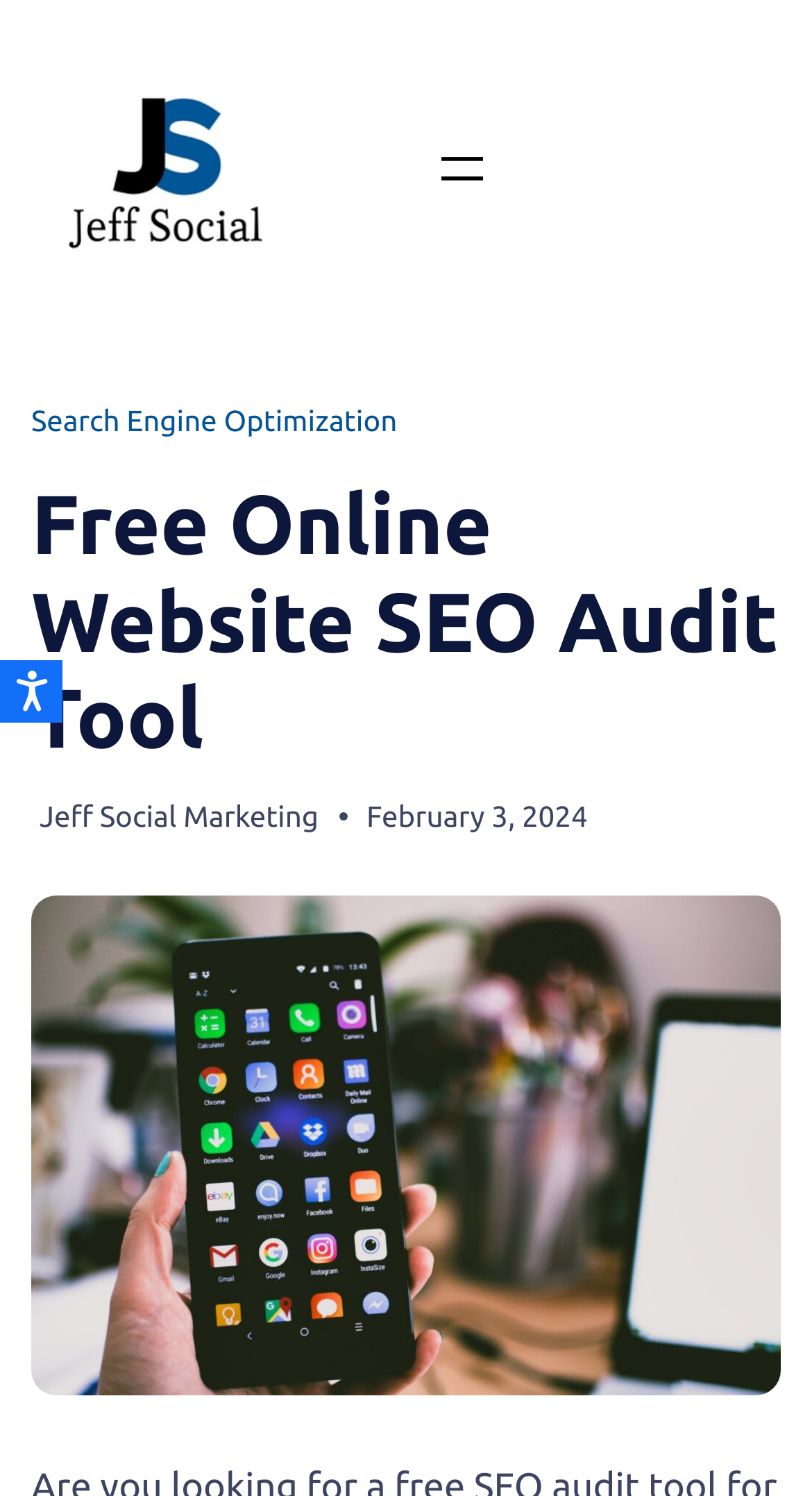What is the purpose of the button on the top right?
Utilize the information in the image to give a detailed answer to the question.

I found the purpose of the button by looking at the button element with the bounding box coordinates [0.531, 0.091, 0.608, 0.133] which has the text 'Open menu' and also has the property 'hasPopup: dialog'.